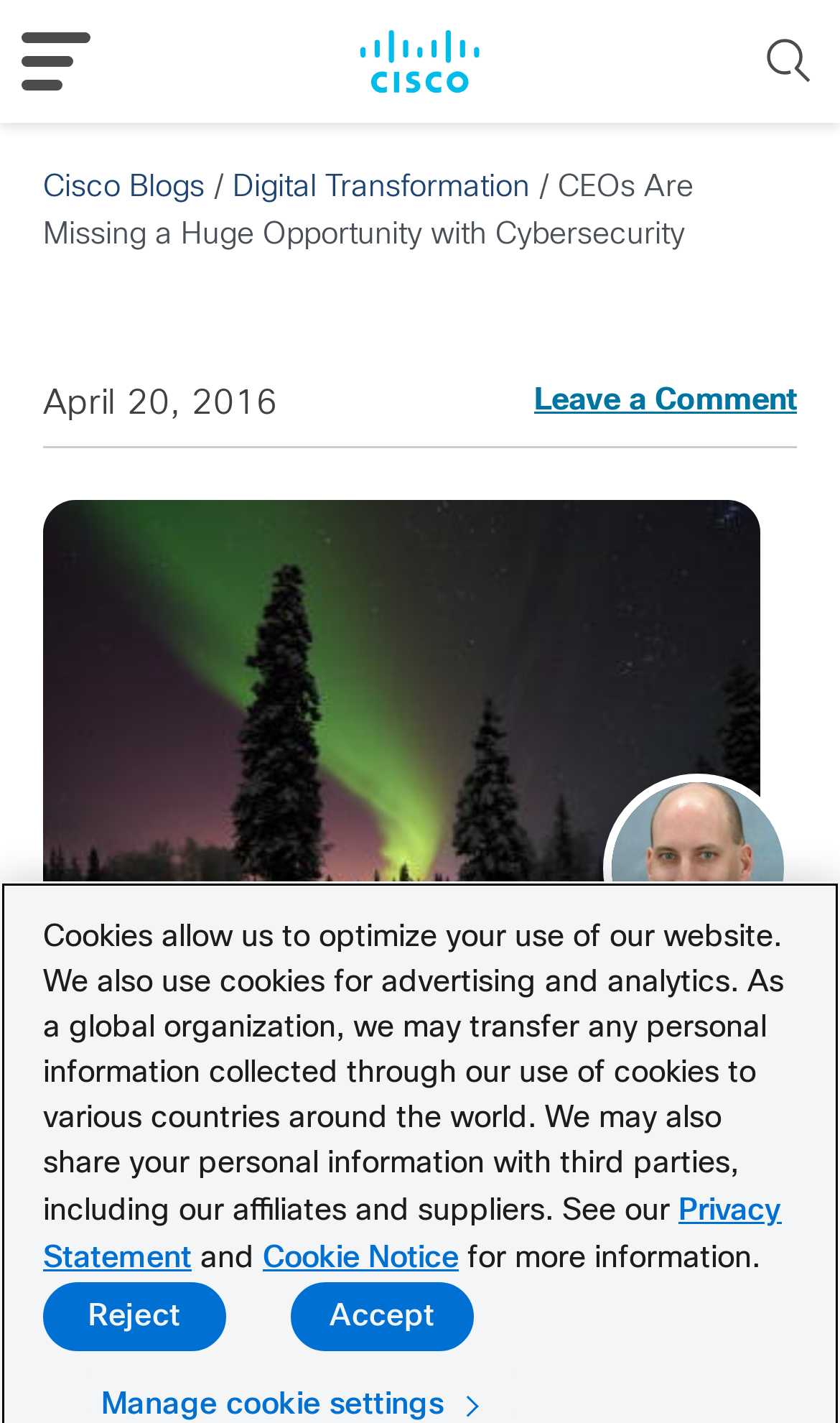What is the topic of the article?
Answer the question with a thorough and detailed explanation.

The topic of the article can be determined by reading the title of the article, which is 'CEOs Are Missing a Huge Opportunity with Cybersecurity'. This title suggests that the article is about cybersecurity and its importance for CEOs.